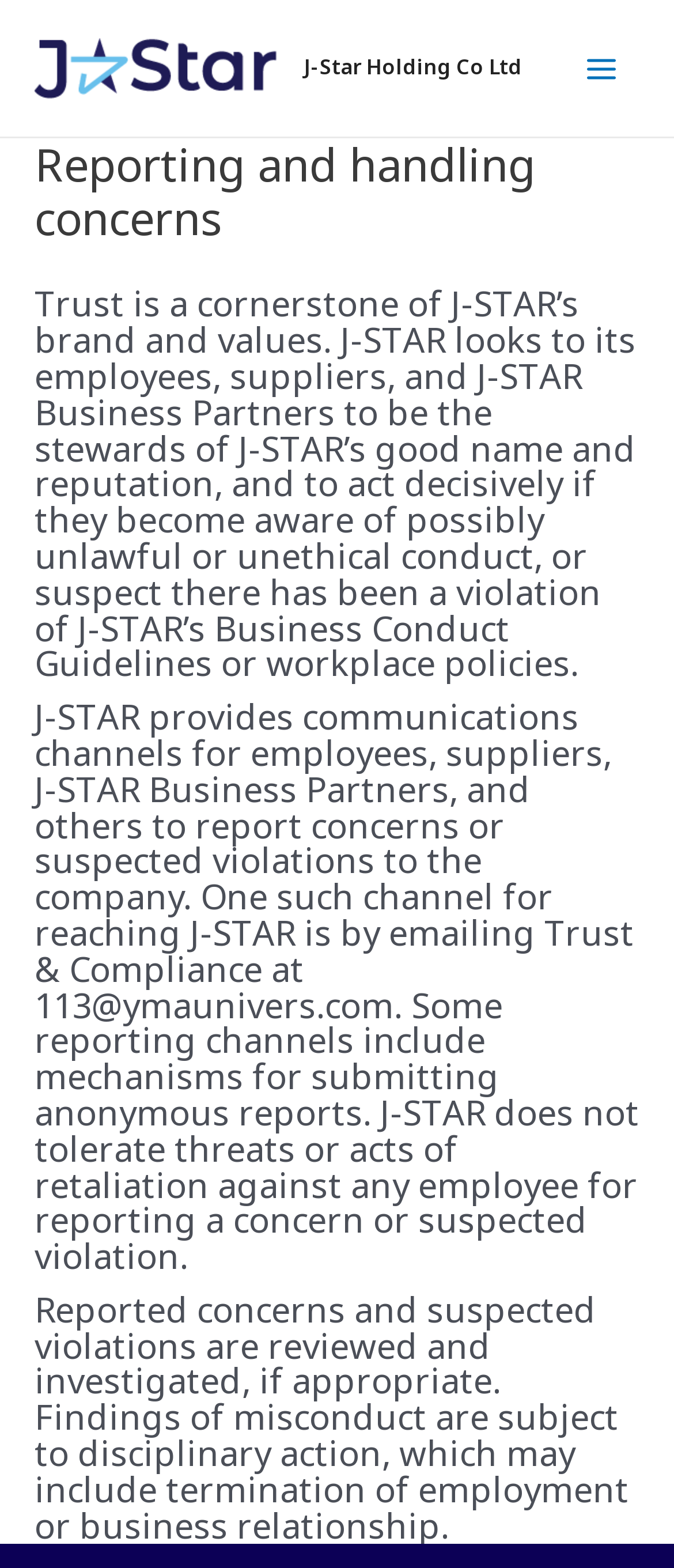Use a single word or phrase to answer the question: What is the cornerstone of J-STAR's brand and values?

Trust